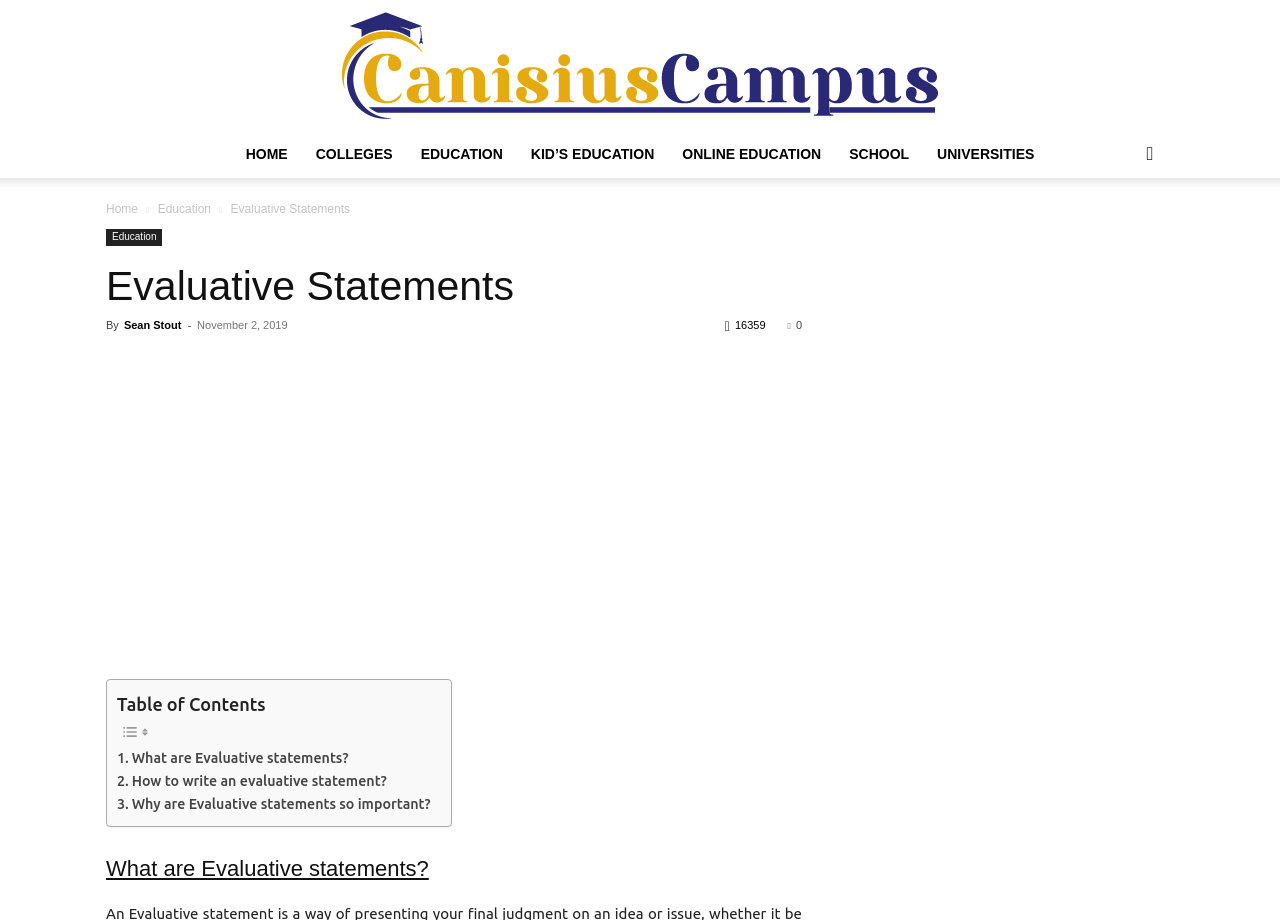What is the first link in the top navigation menu?
Examine the image and give a concise answer in one word or a short phrase.

HOME